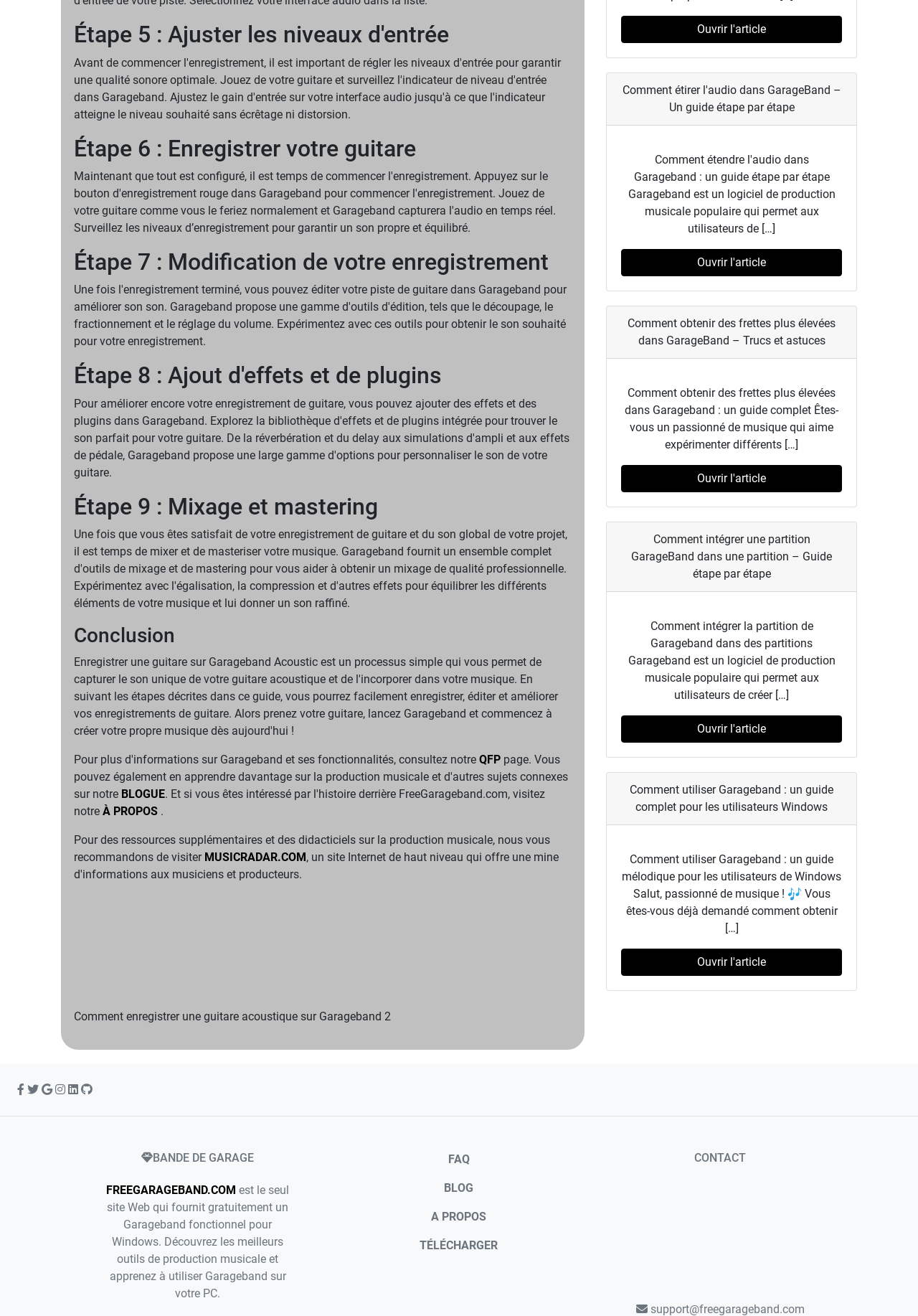Could you locate the bounding box coordinates for the section that should be clicked to accomplish this task: "Get more resources on music production".

[0.223, 0.646, 0.334, 0.656]